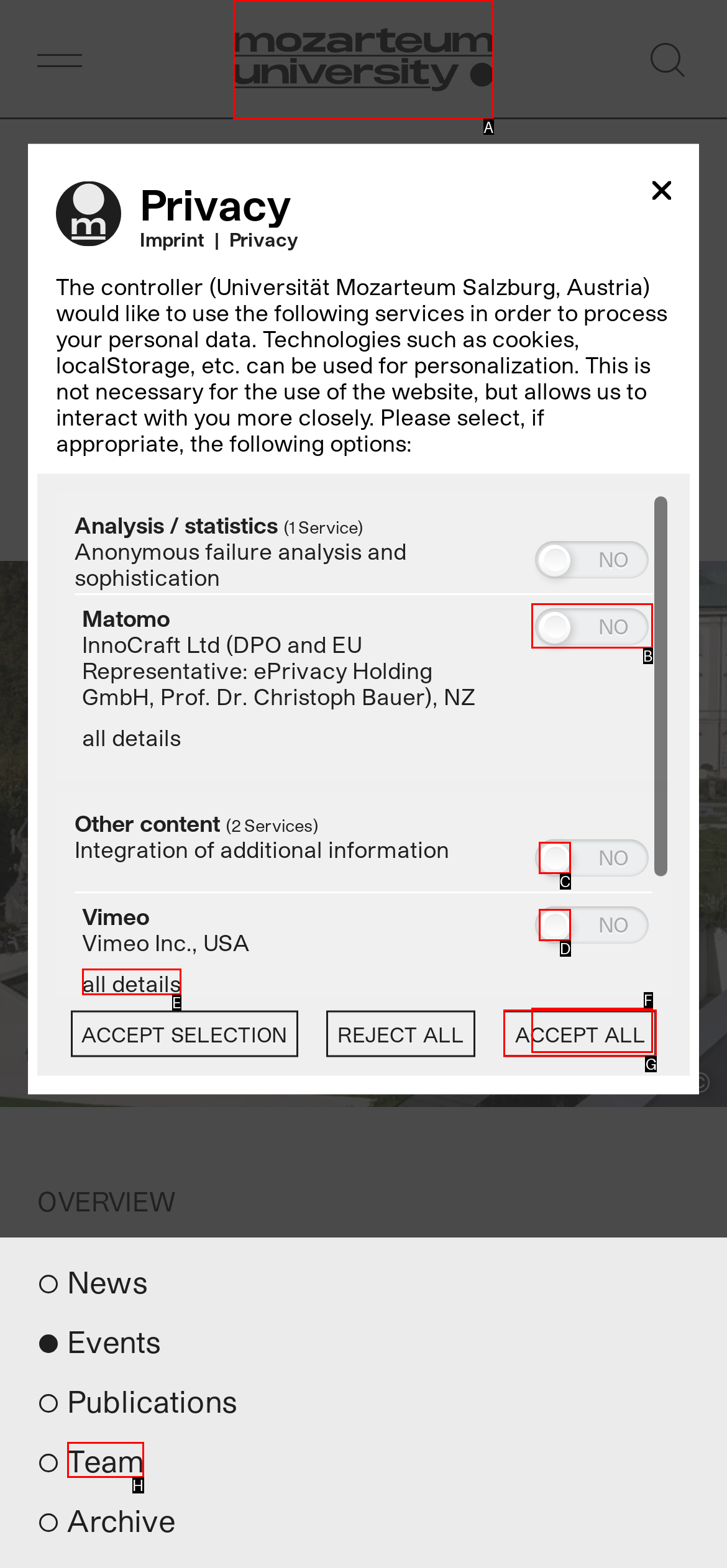Point out the specific HTML element to click to complete this task: Visit the 'Mozarteum University' website Reply with the letter of the chosen option.

A